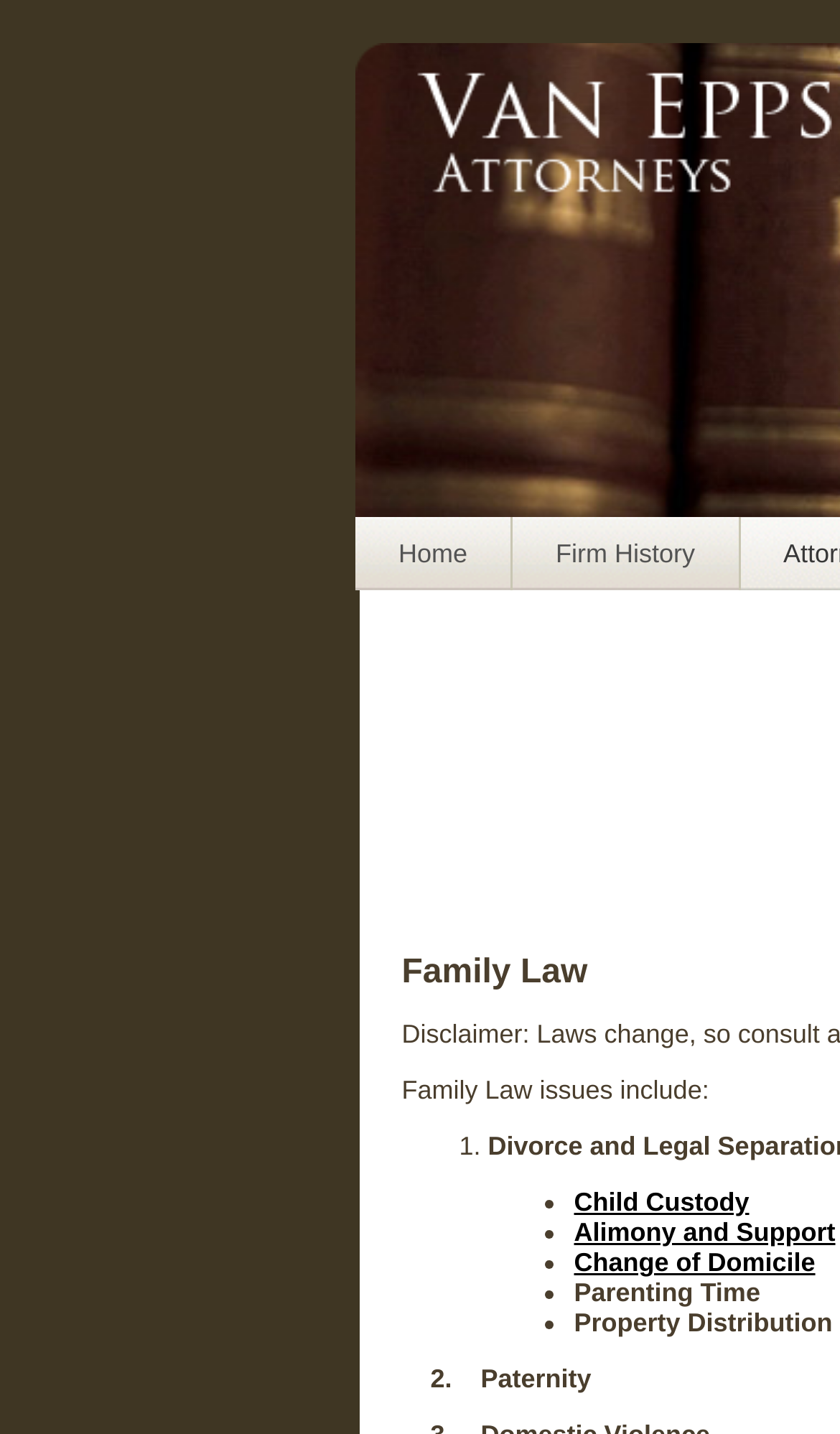Please answer the following question using a single word or phrase: What type of law does the firm specialize in?

Family Law